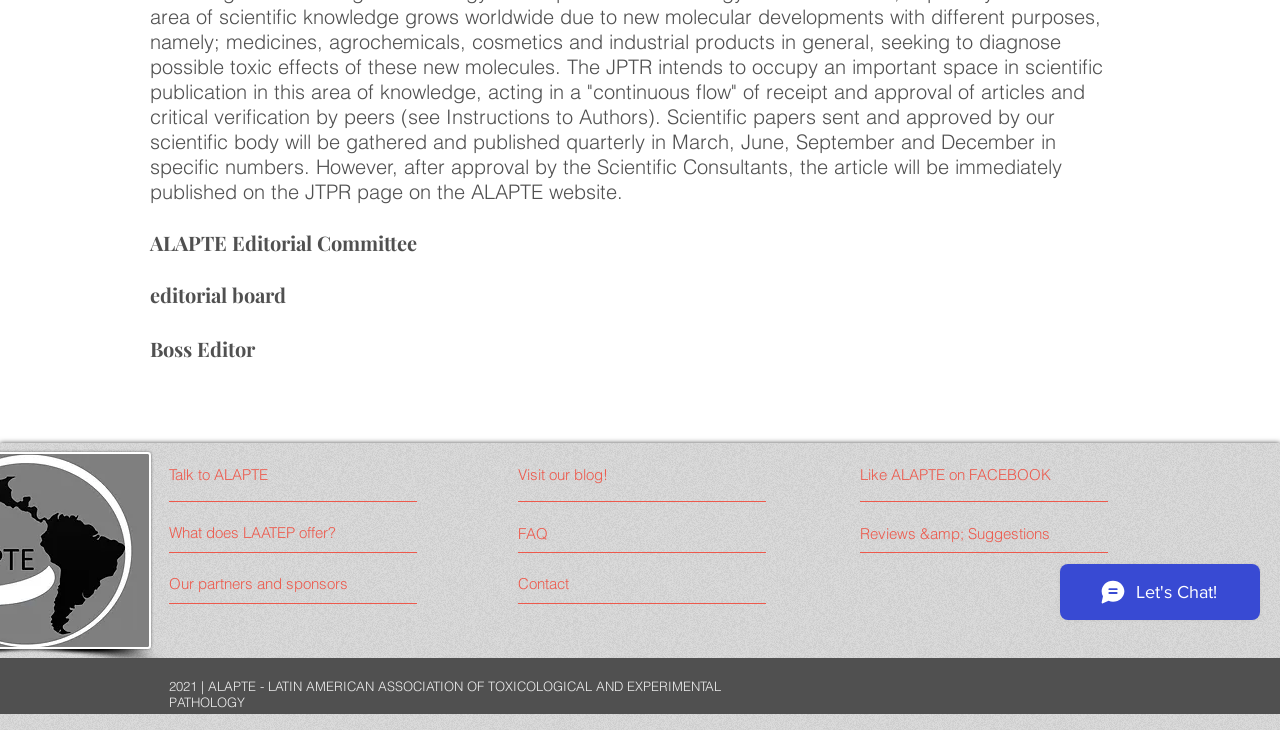Using the element description FAQ, predict the bounding box coordinates for the UI element. Provide the coordinates in (top-left x, top-left y, bottom-right x, bottom-right y) format with values ranging from 0 to 1.

[0.405, 0.715, 0.495, 0.745]